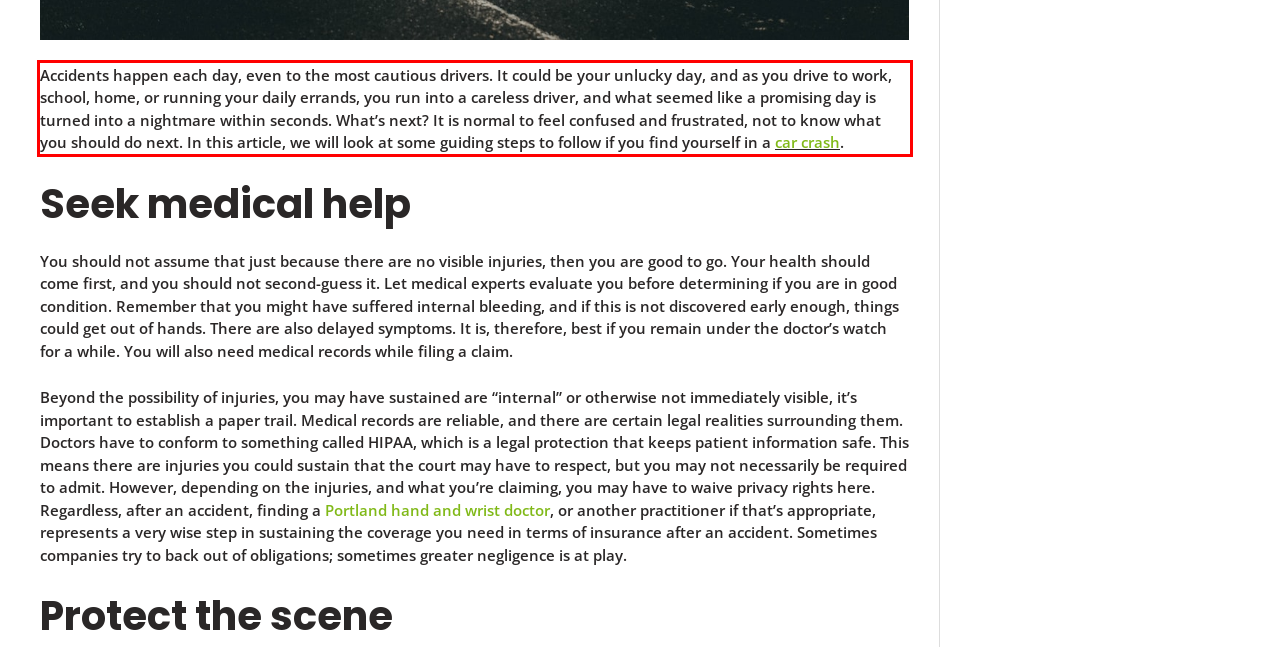Examine the webpage screenshot and use OCR to obtain the text inside the red bounding box.

Accidents happen each day, even to the most cautious drivers. It could be your unlucky day, and as you drive to work, school, home, or running your daily errands, you run into a careless driver, and what seemed like a promising day is turned into a nightmare within seconds. What’s next? It is normal to feel confused and frustrated, not to know what you should do next. In this article, we will look at some guiding steps to follow if you find yourself in a car crash.